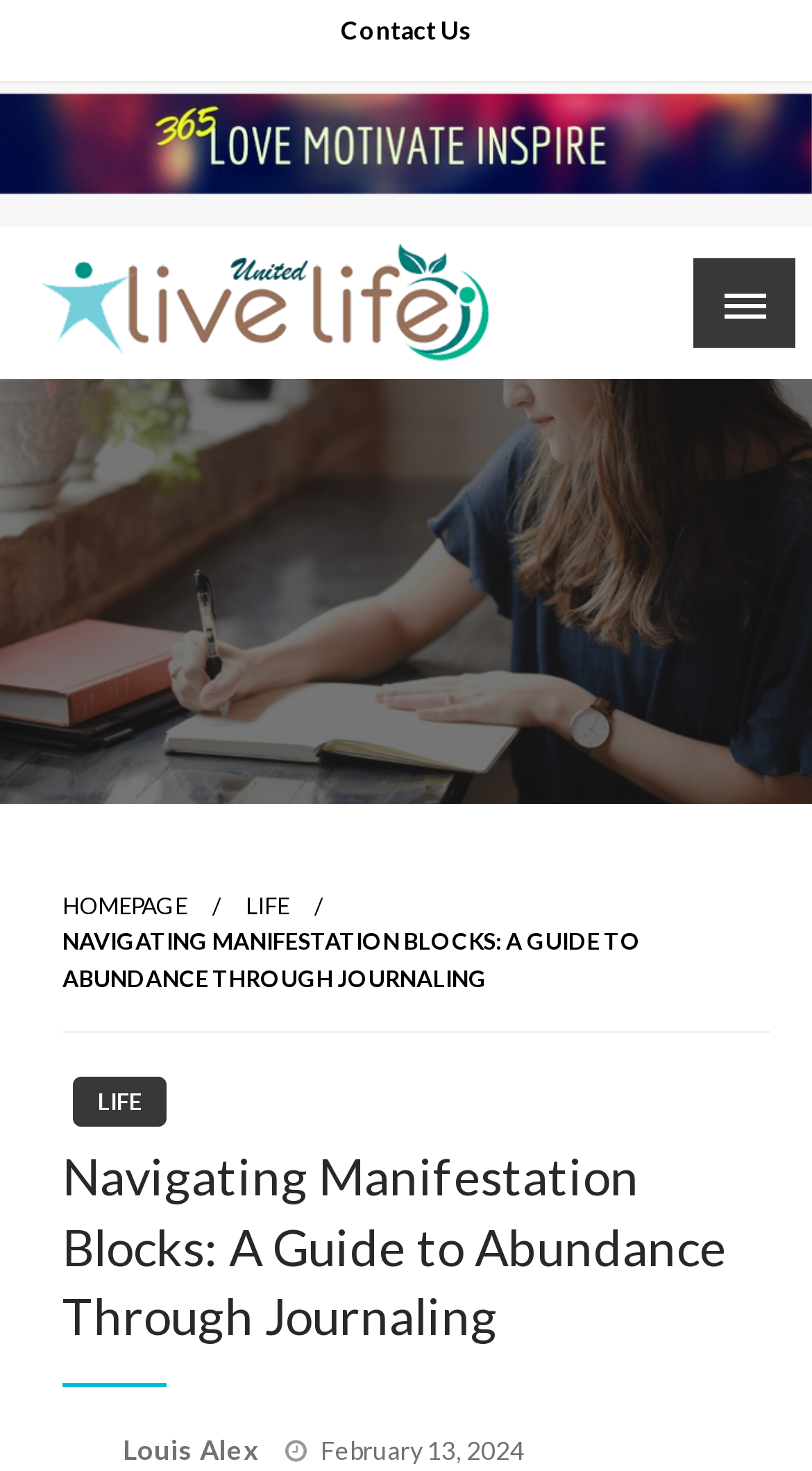Is the image 'Live Life United – What Does a Family Lawyer Do? – Learn From Home' above the heading 'Live Life United – What Does a Family Lawyer Do? – Learn From Home'?
We need a detailed and meticulous answer to the question.

By comparing the y1 and y2 coordinates of the image and heading elements, I found that the image has a y2 coordinate of 0.247, which is smaller than the y1 coordinate of 0.247 of the heading element. This indicates that the image is above the heading.